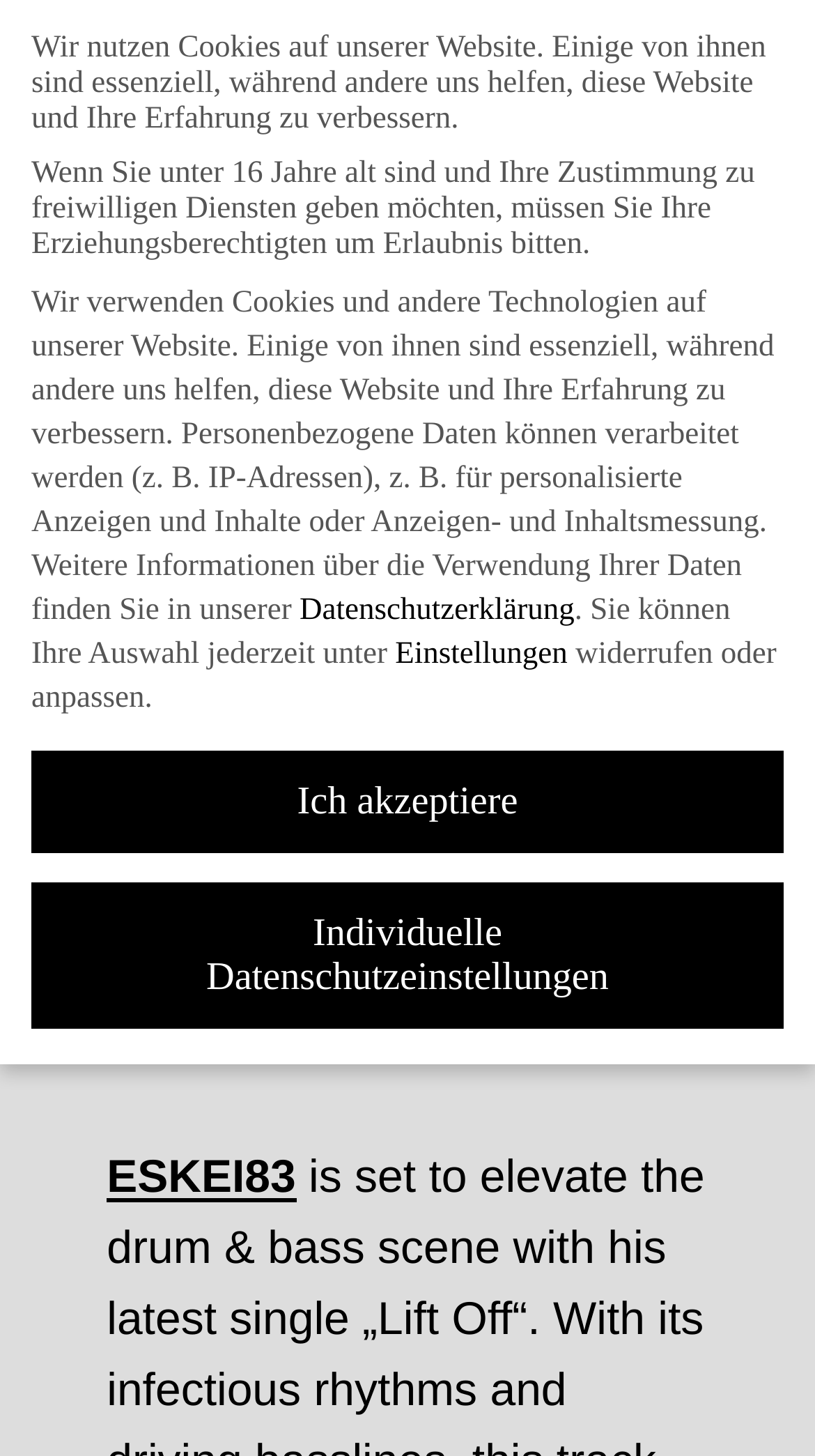Please provide a one-word or phrase answer to the question: 
What is the topic of the webpage?

Music